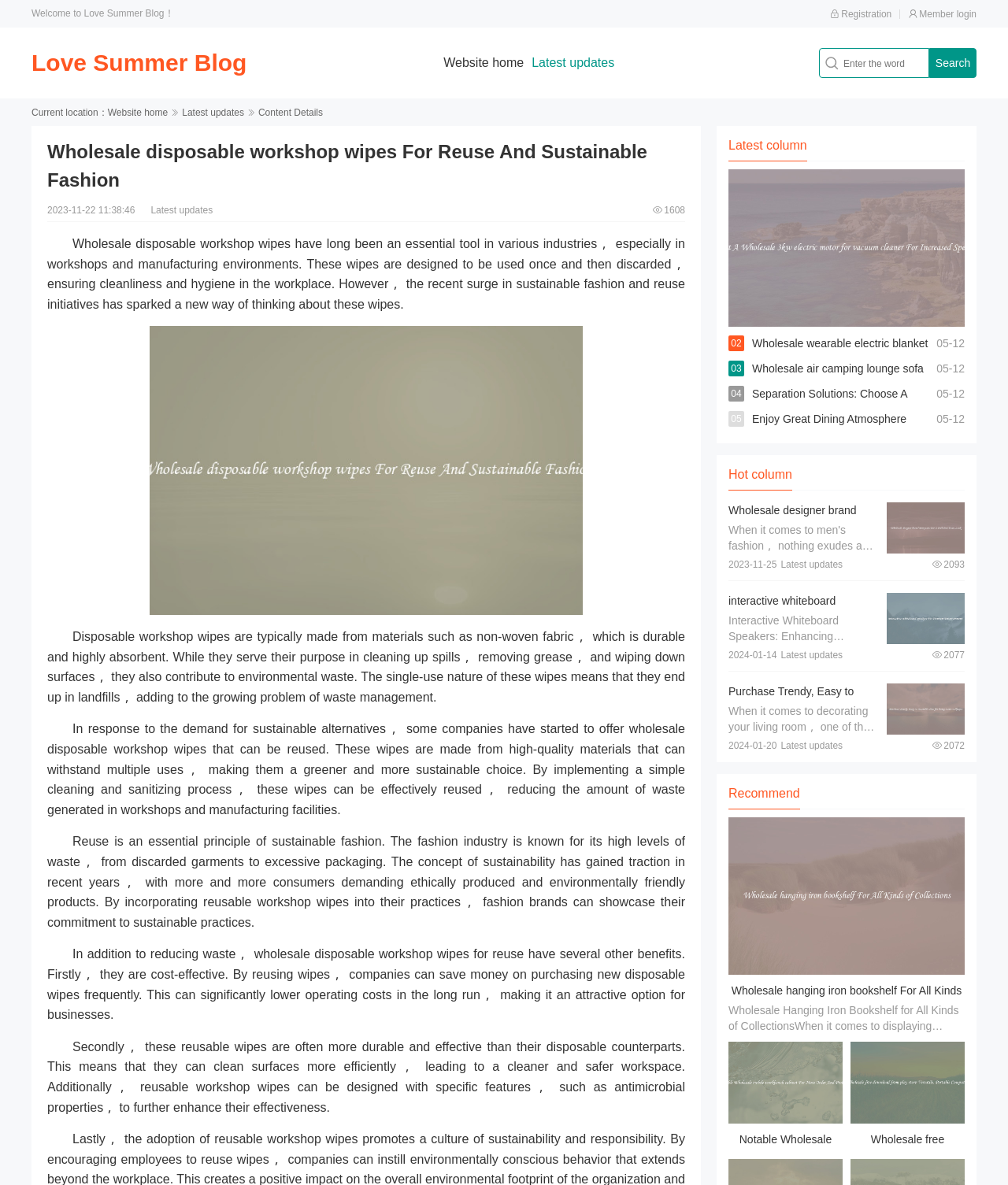Determine the bounding box coordinates of the clickable region to carry out the instruction: "View Hospitals in Jiangsu province".

None